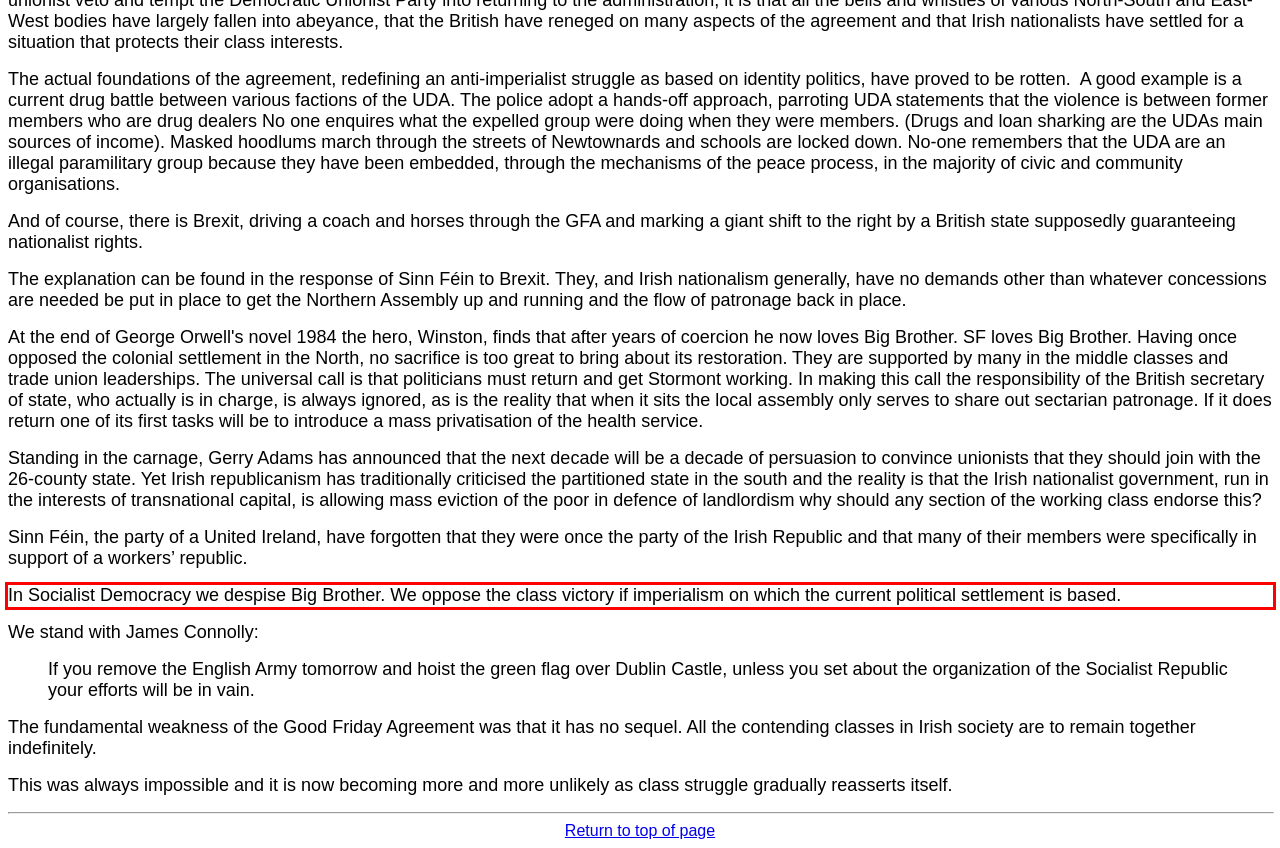Please use OCR to extract the text content from the red bounding box in the provided webpage screenshot.

In Socialist Democracy we despise Big Brother. We oppose the class victory if imperialism on which the current political settlement is based.